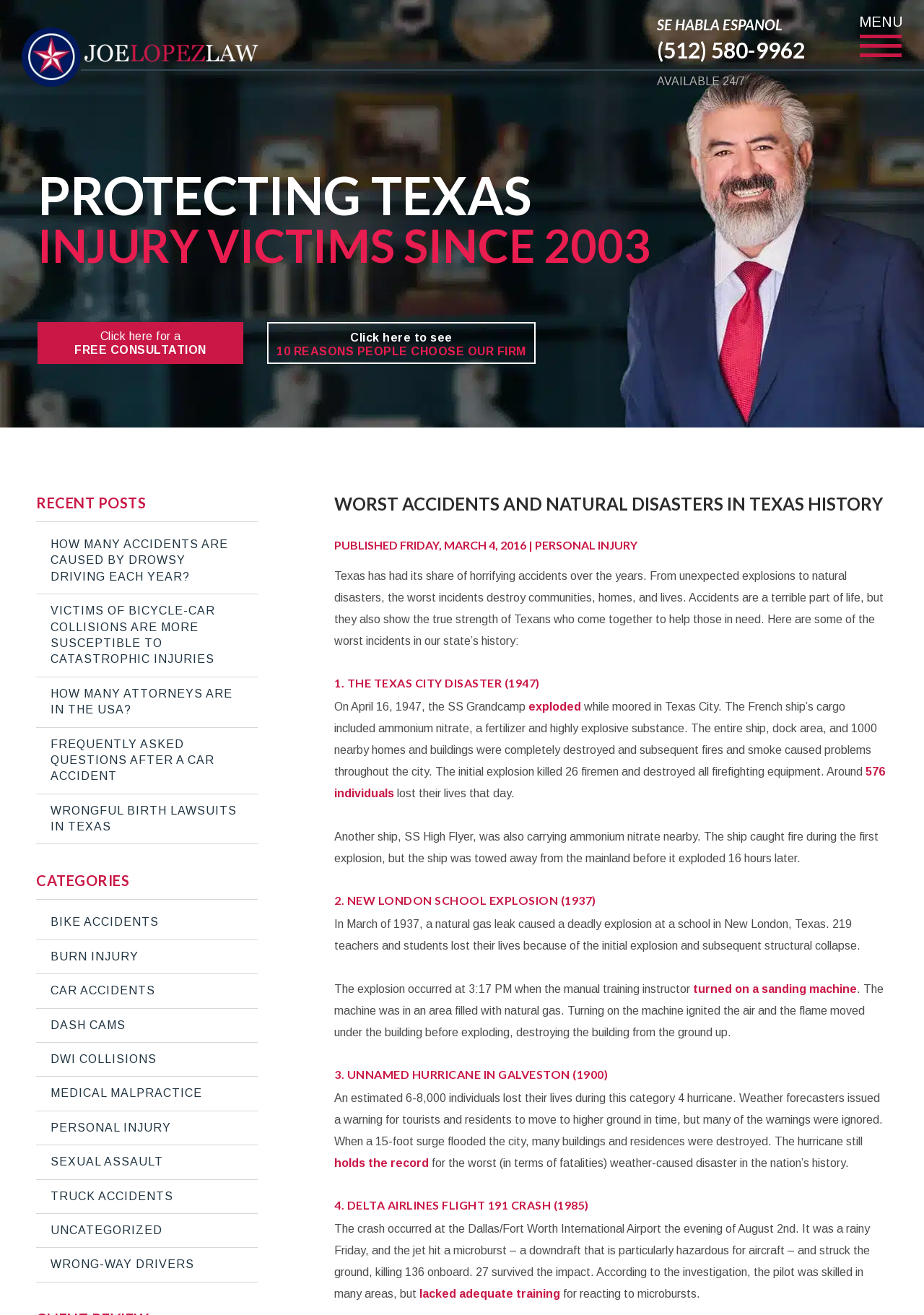How many links are there in the 'CATEGORIES' section?
Answer briefly with a single word or phrase based on the image.

11